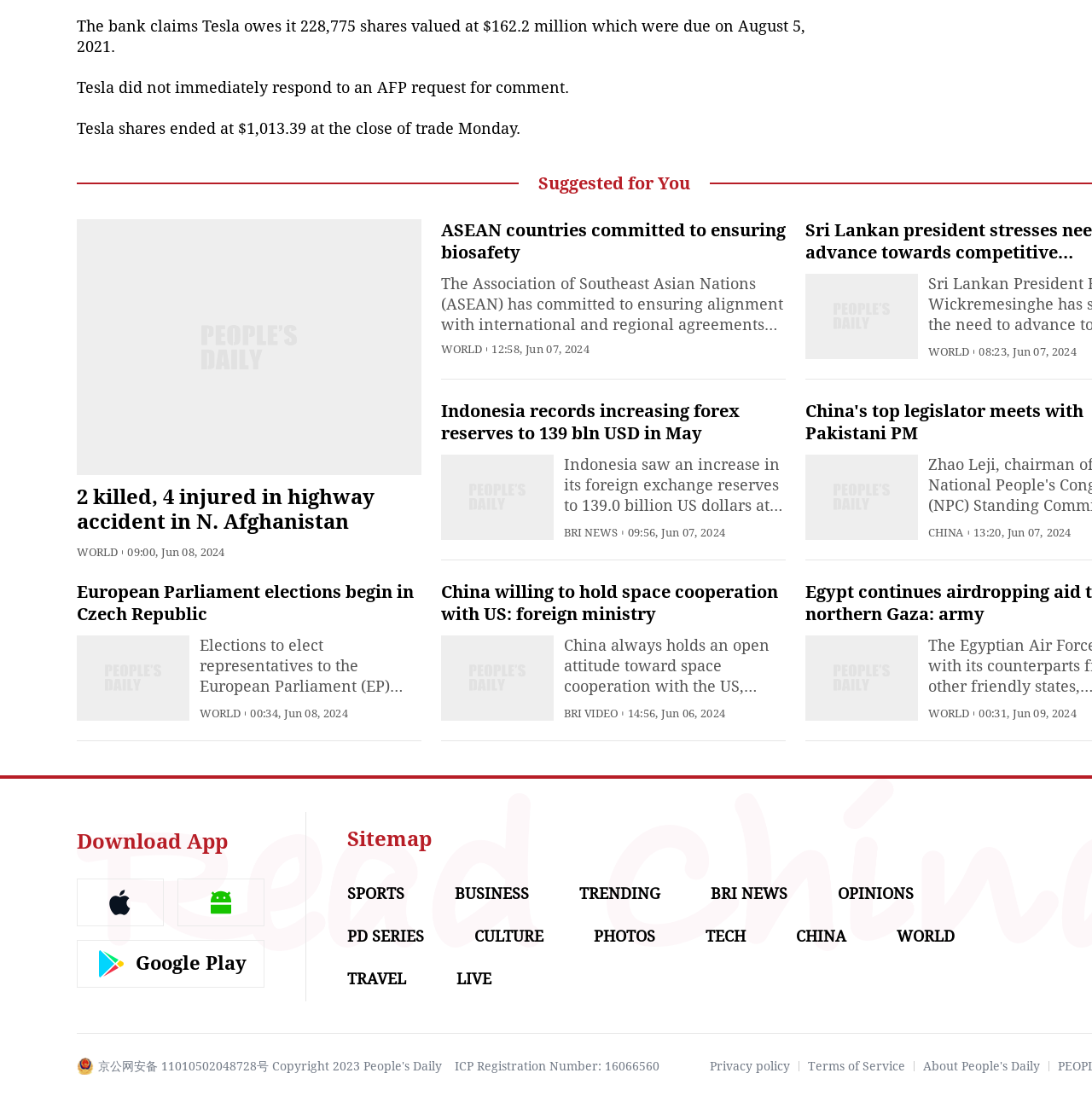Please respond in a single word or phrase: 
What is the name of the app that can be downloaded?

People's Daily English language App